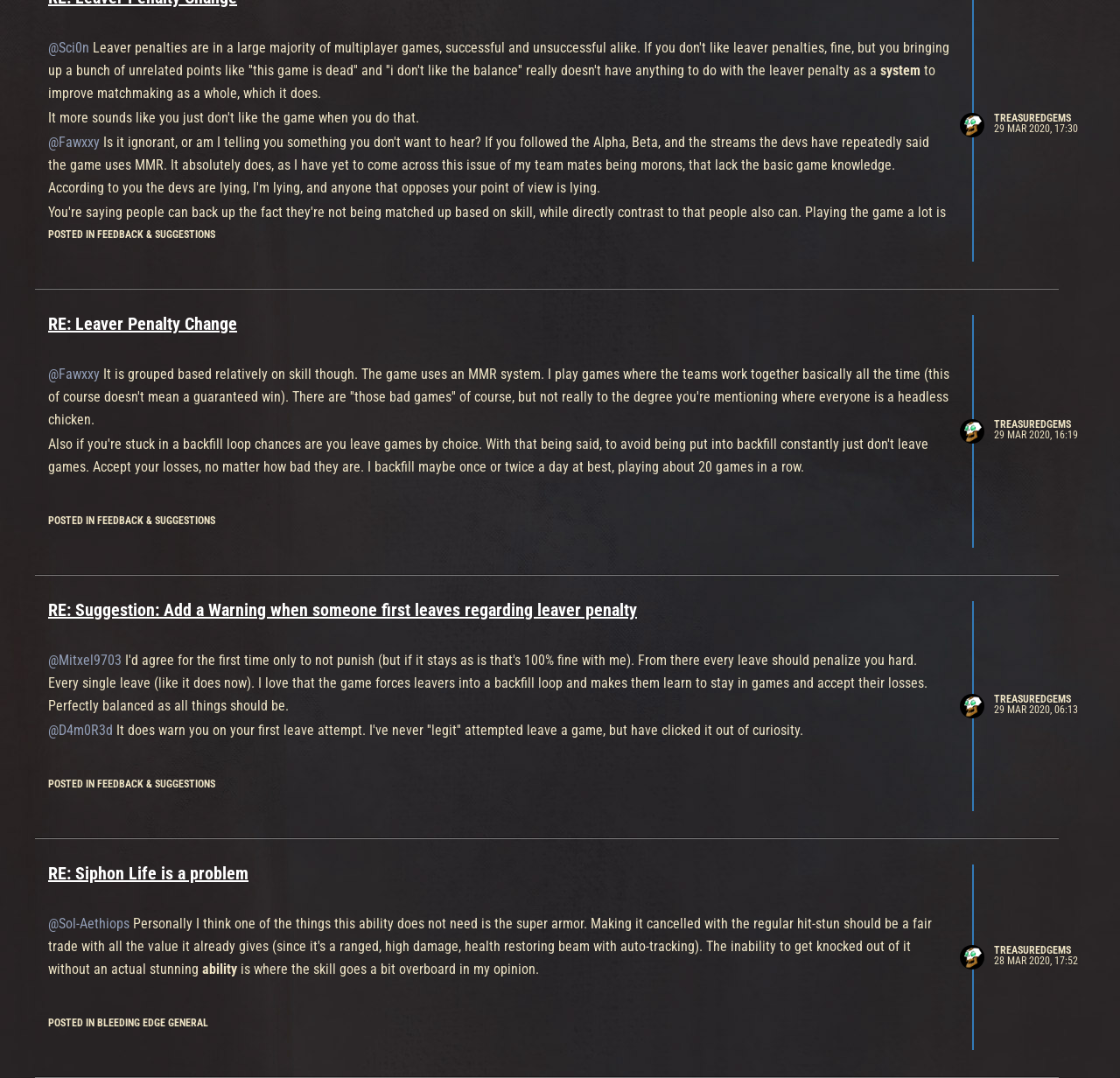Find the bounding box coordinates of the area to click in order to follow the instruction: "View the suggestion by @Mitxel9703".

[0.043, 0.605, 0.109, 0.62]